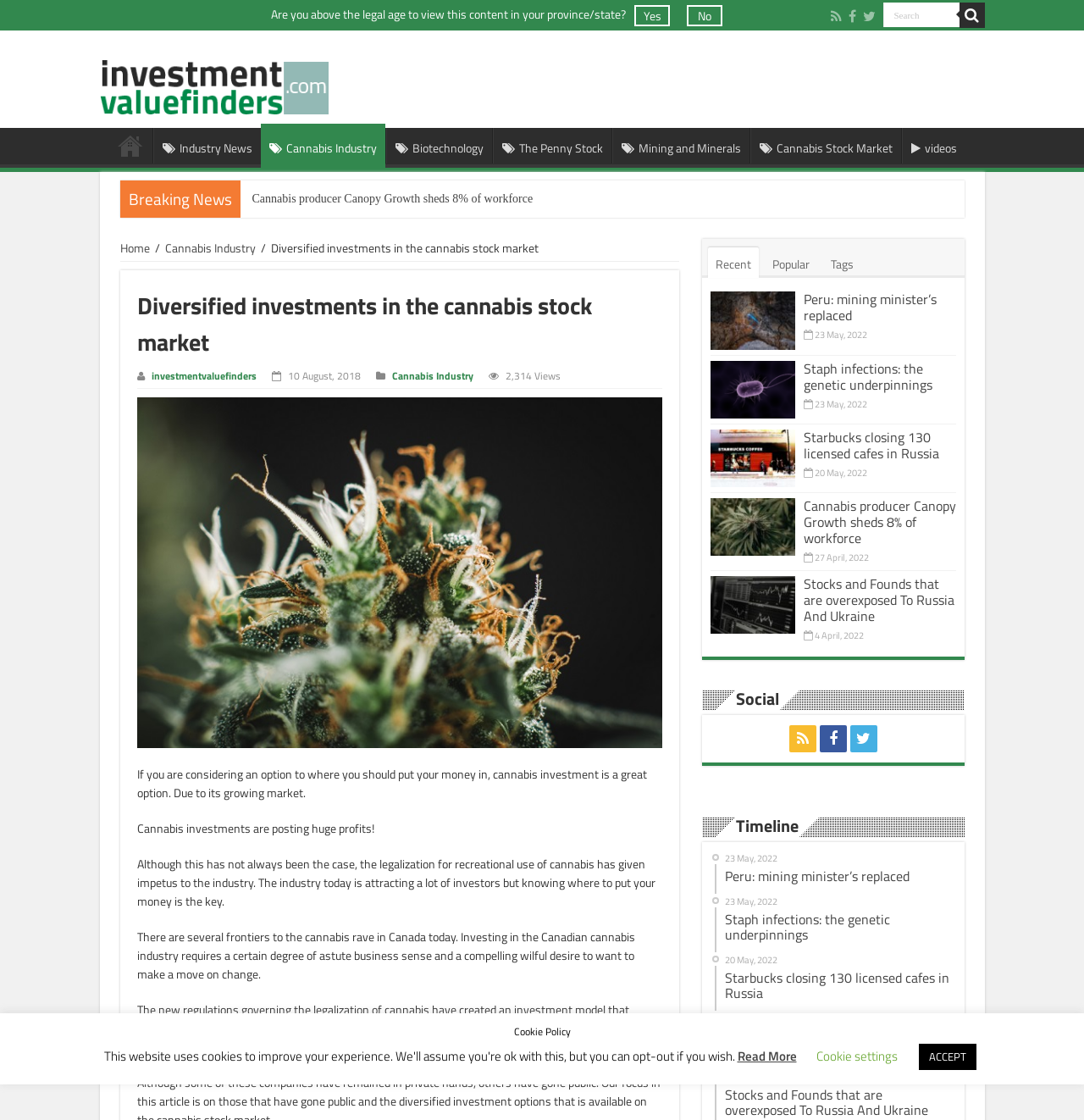Respond with a single word or short phrase to the following question: 
What is the date of the article 'Cannabis producer Canopy Growth sheds 8% of workforce'?

27 April, 2022